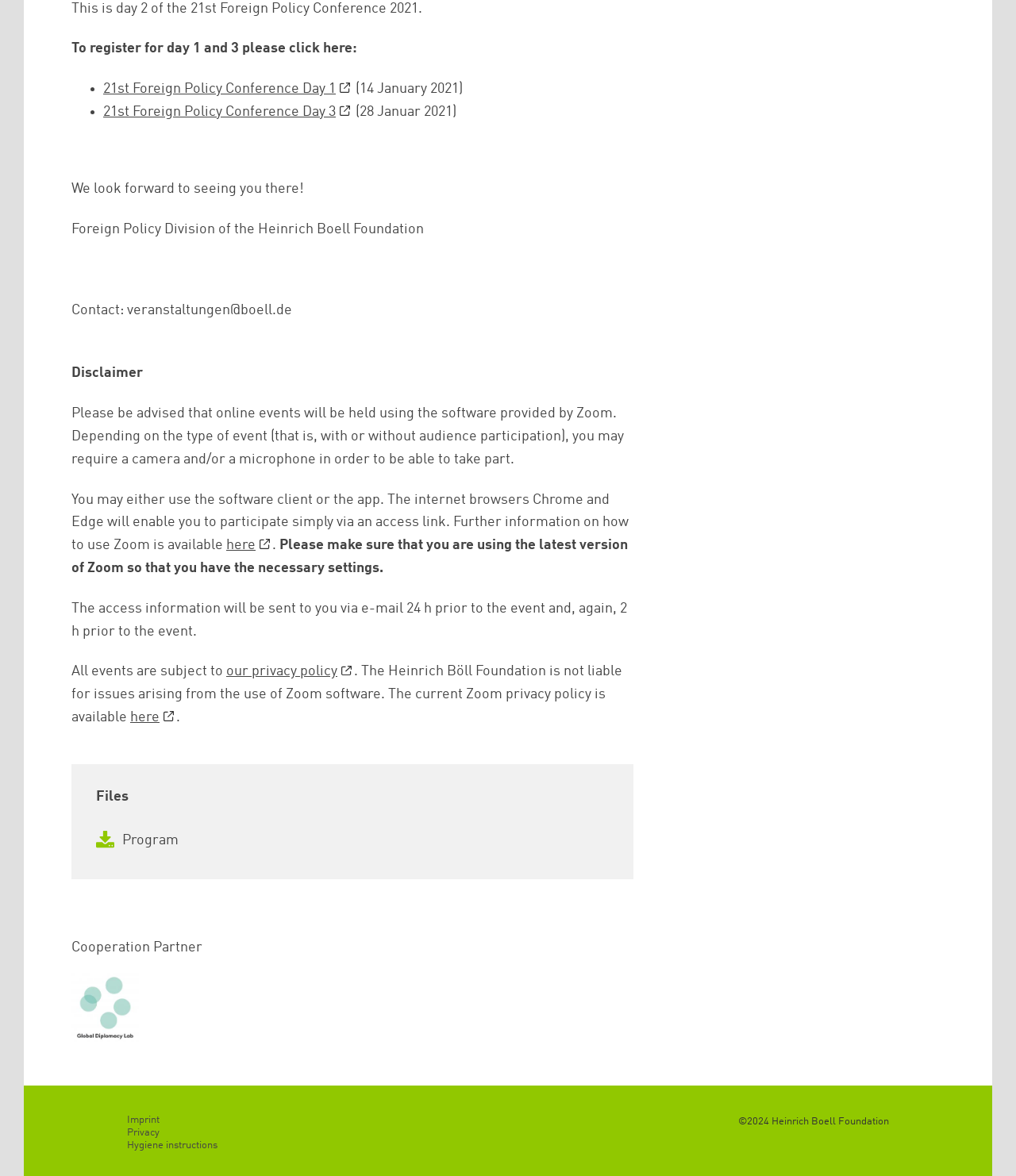Please identify the bounding box coordinates for the region that you need to click to follow this instruction: "visit cooperation partner's website".

[0.07, 0.876, 0.136, 0.889]